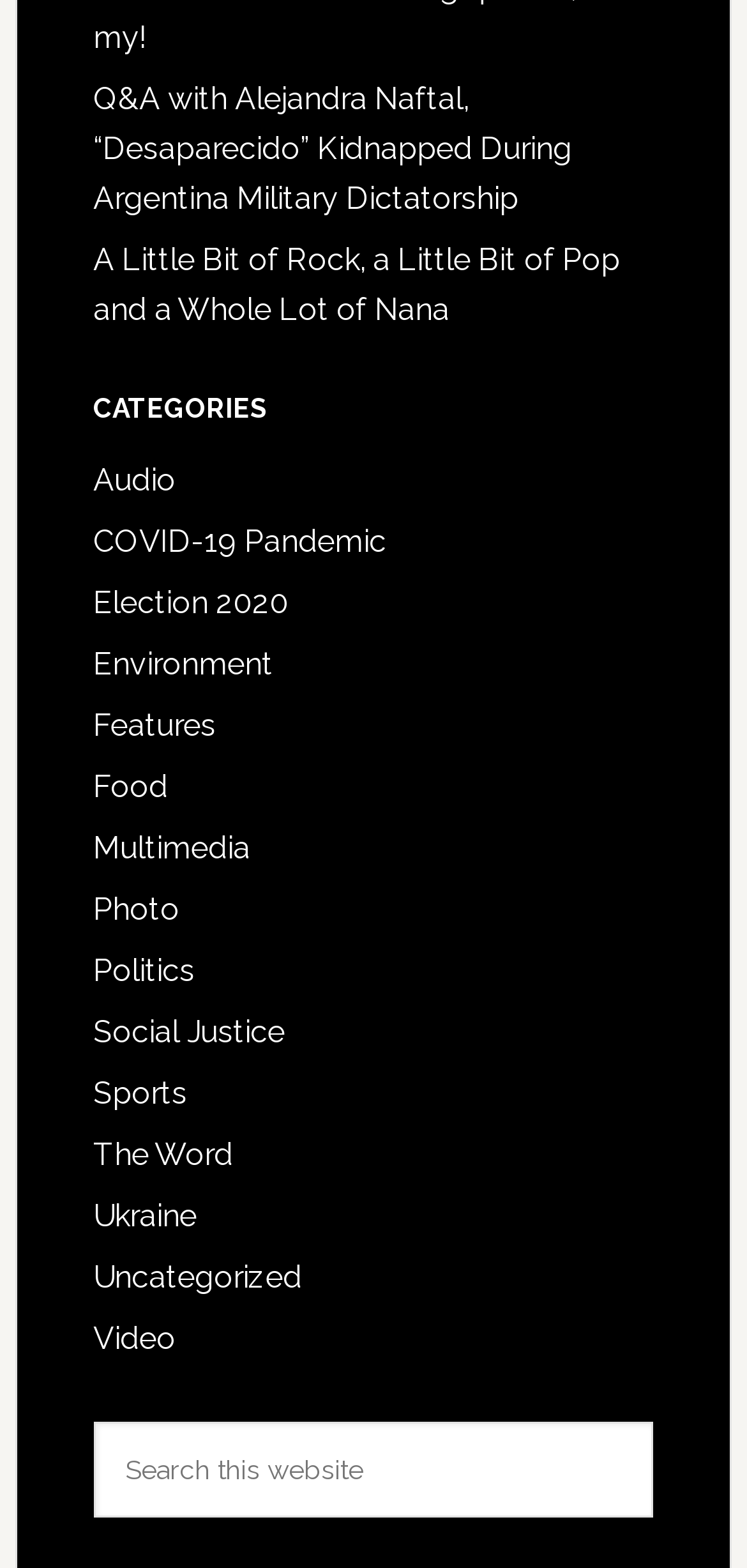Specify the bounding box coordinates of the element's region that should be clicked to achieve the following instruction: "Browse the Audio category". The bounding box coordinates consist of four float numbers between 0 and 1, in the format [left, top, right, bottom].

[0.125, 0.295, 0.235, 0.318]